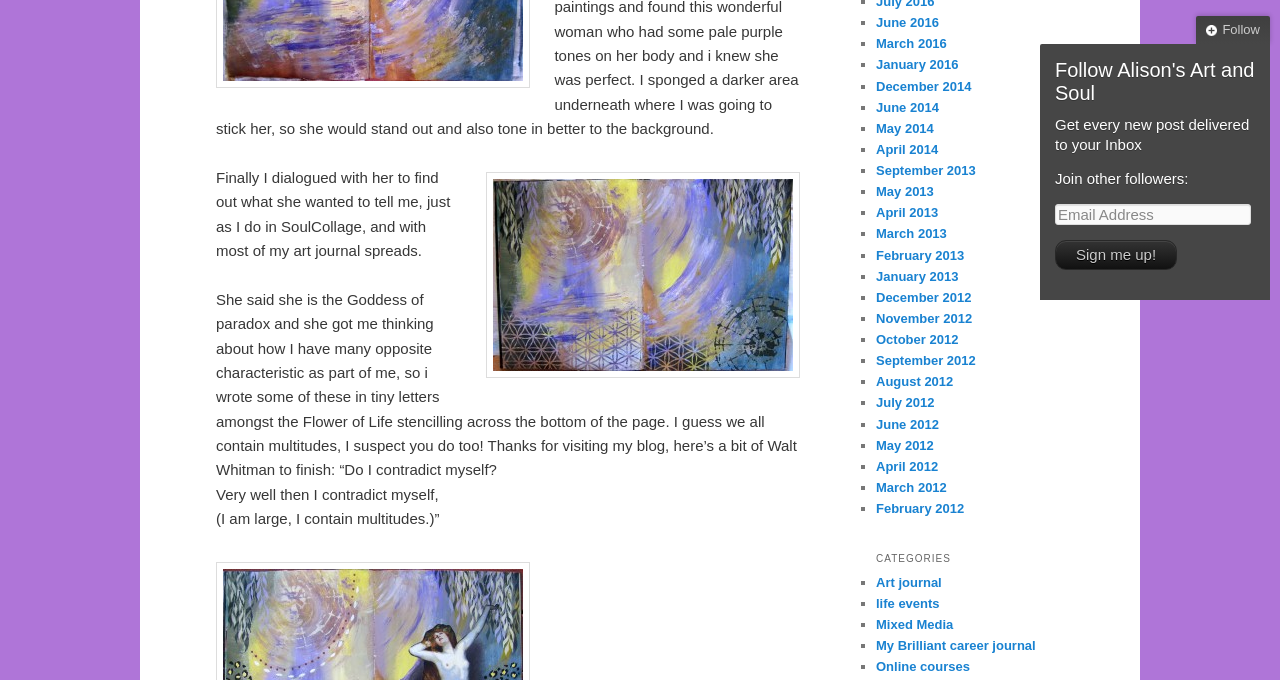Calculate the bounding box coordinates of the UI element given the description: "February 2012".

[0.684, 0.737, 0.753, 0.759]